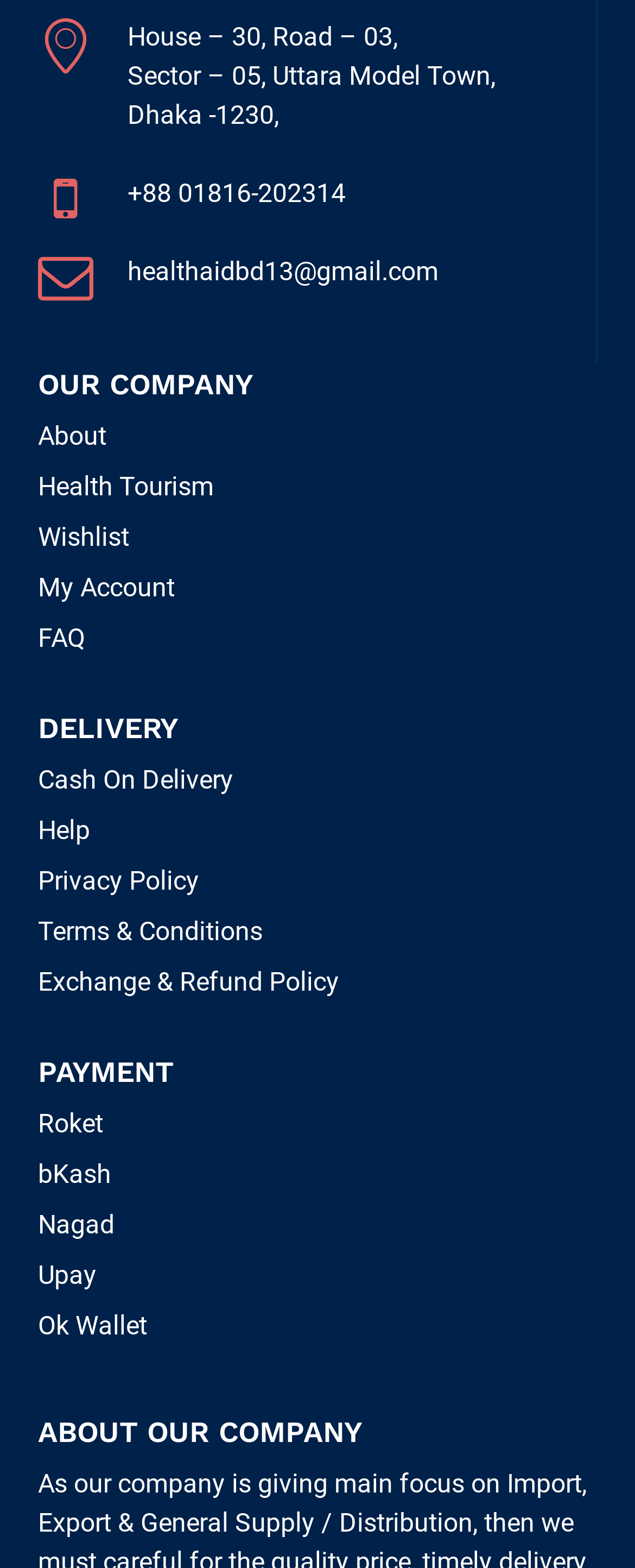Using the element description: "Help", determine the bounding box coordinates for the specified UI element. The coordinates should be four float numbers between 0 and 1, [left, top, right, bottom].

[0.06, 0.52, 0.142, 0.539]